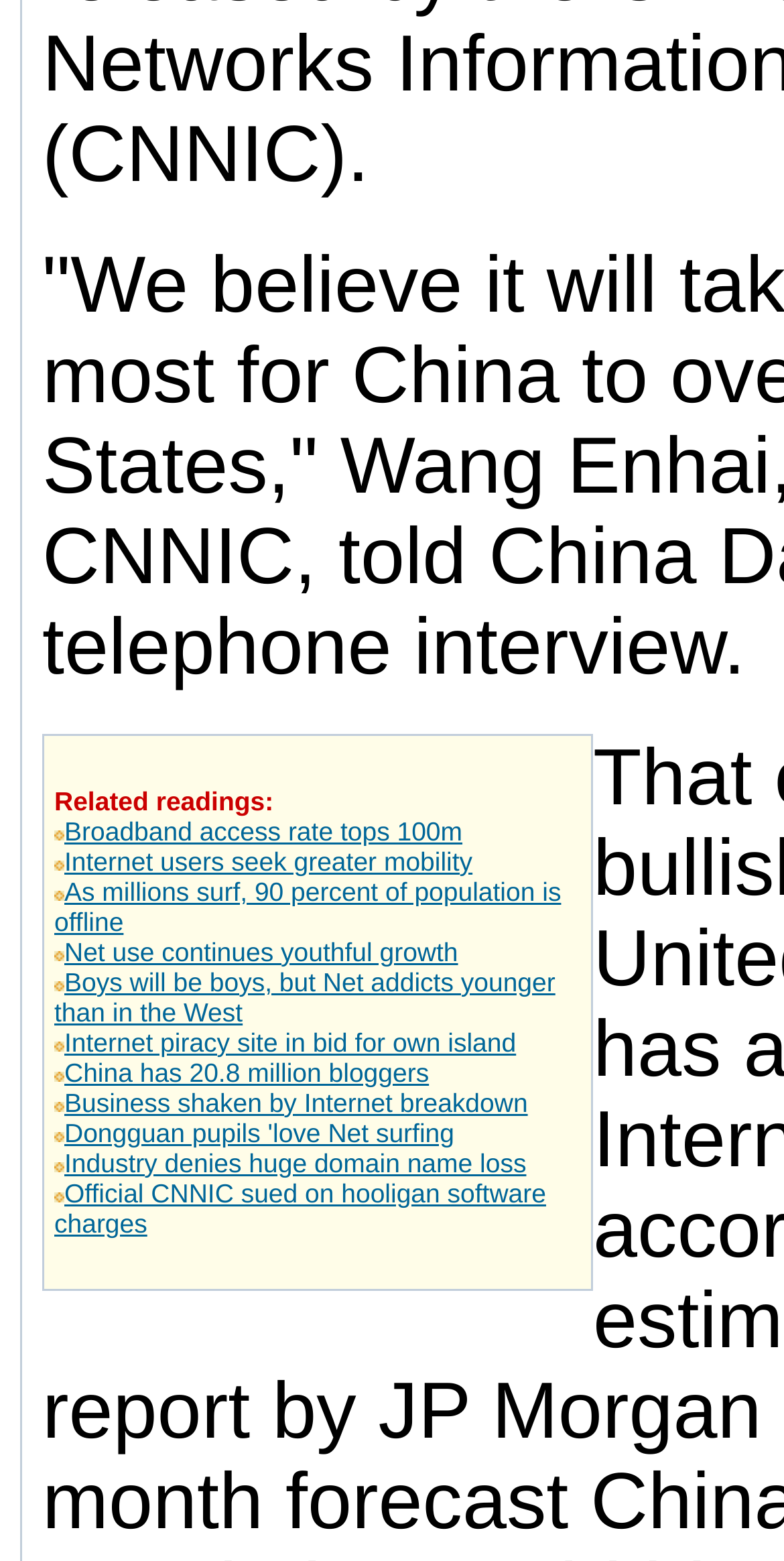Answer the following inquiry with a single word or phrase:
How many links are in the related readings section?

10